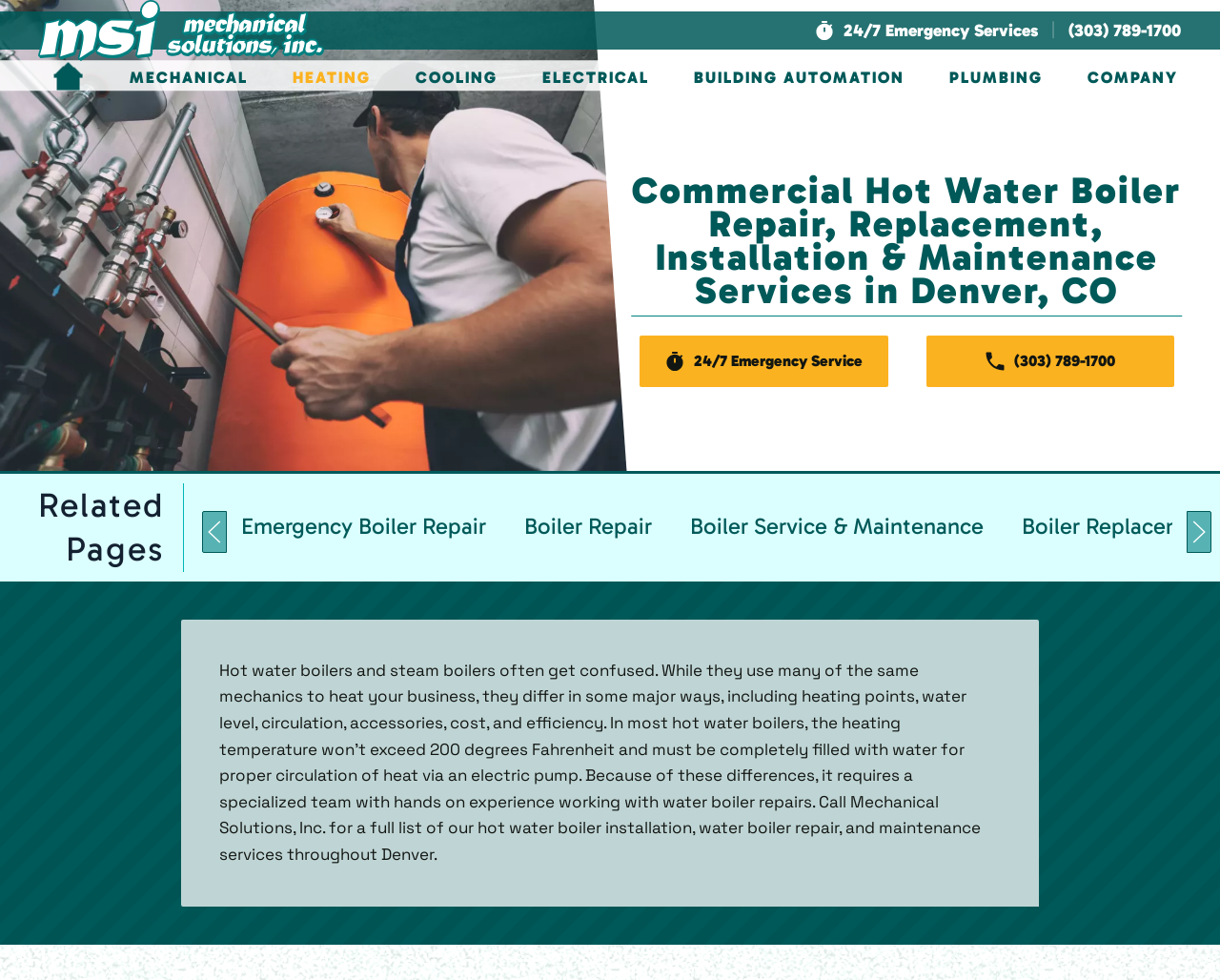What is the company name that offers hot water system repair and boiler repair services?
Please craft a detailed and exhaustive response to the question.

The company name that offers hot water system repair and boiler repair services is Mechanical Solutions, Inc., which is displayed prominently on the webpage, both in the logo and in the text.